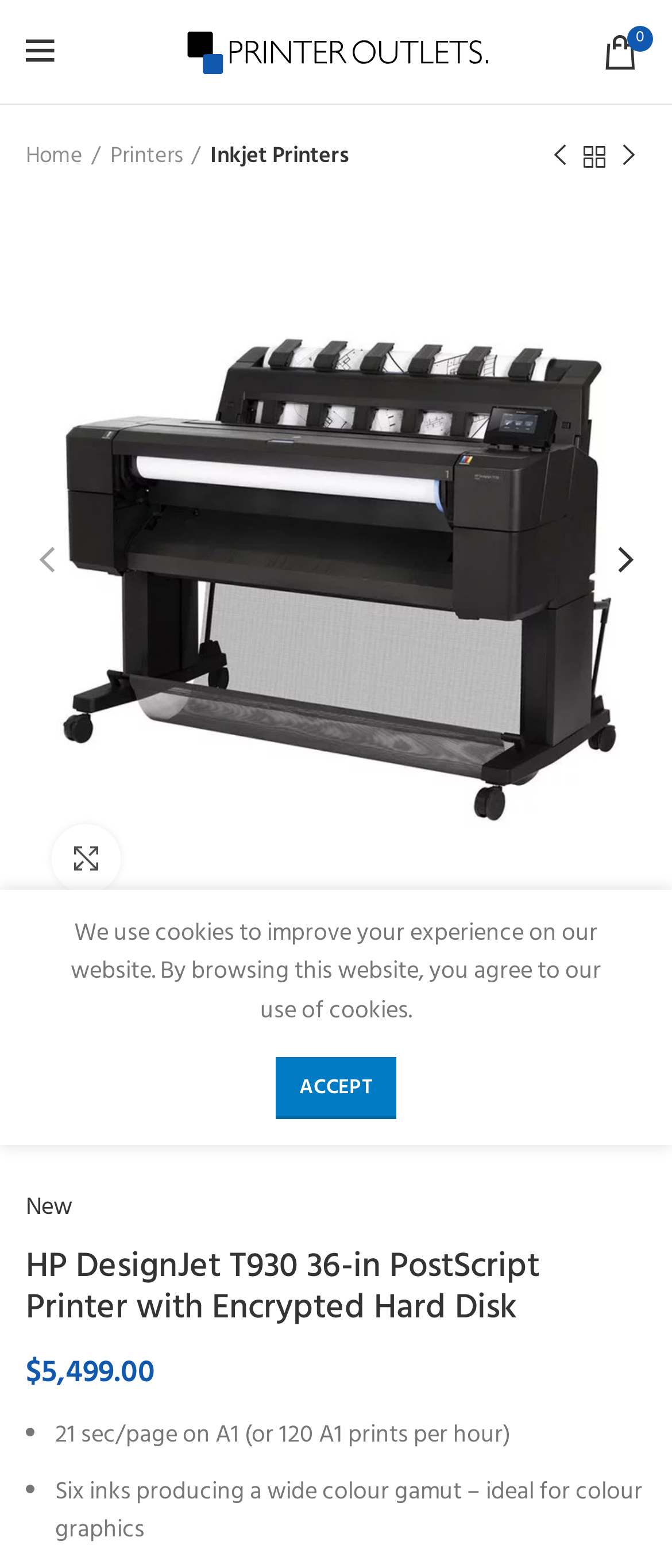Determine the title of the webpage and give its text content.

HP DesignJet T930 36-in PostScript Printer with Encrypted Hard Disk